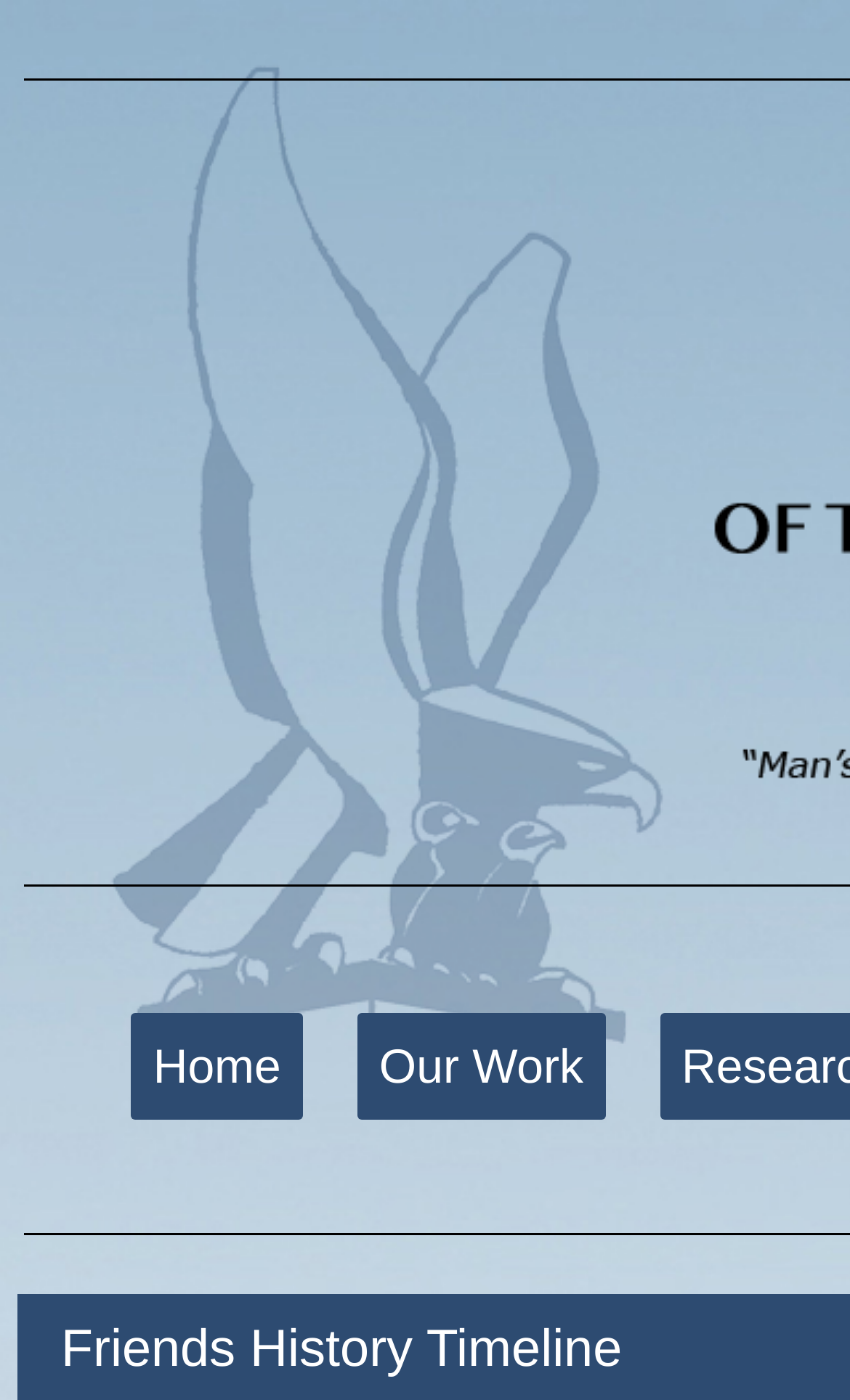Given the description Our Work, predict the bounding box coordinates of the UI element. Ensure the coordinates are in the format (top-left x, top-left y, bottom-right x, bottom-right y) and all values are between 0 and 1.

[0.42, 0.724, 0.712, 0.8]